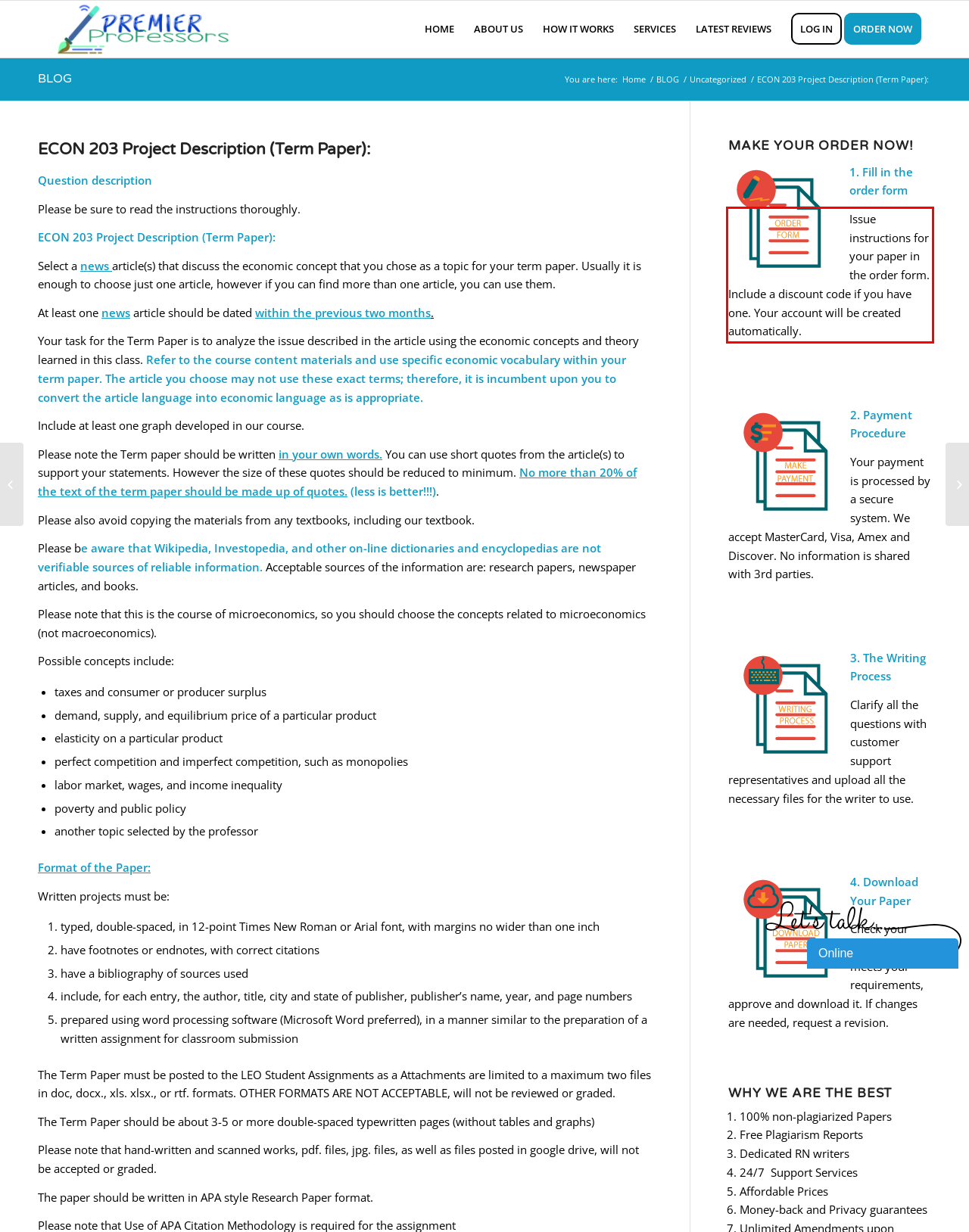Perform OCR on the text inside the red-bordered box in the provided screenshot and output the content.

Issue instructions for your paper in the order form. Include a discount code if you have one. Your account will be created automatically.